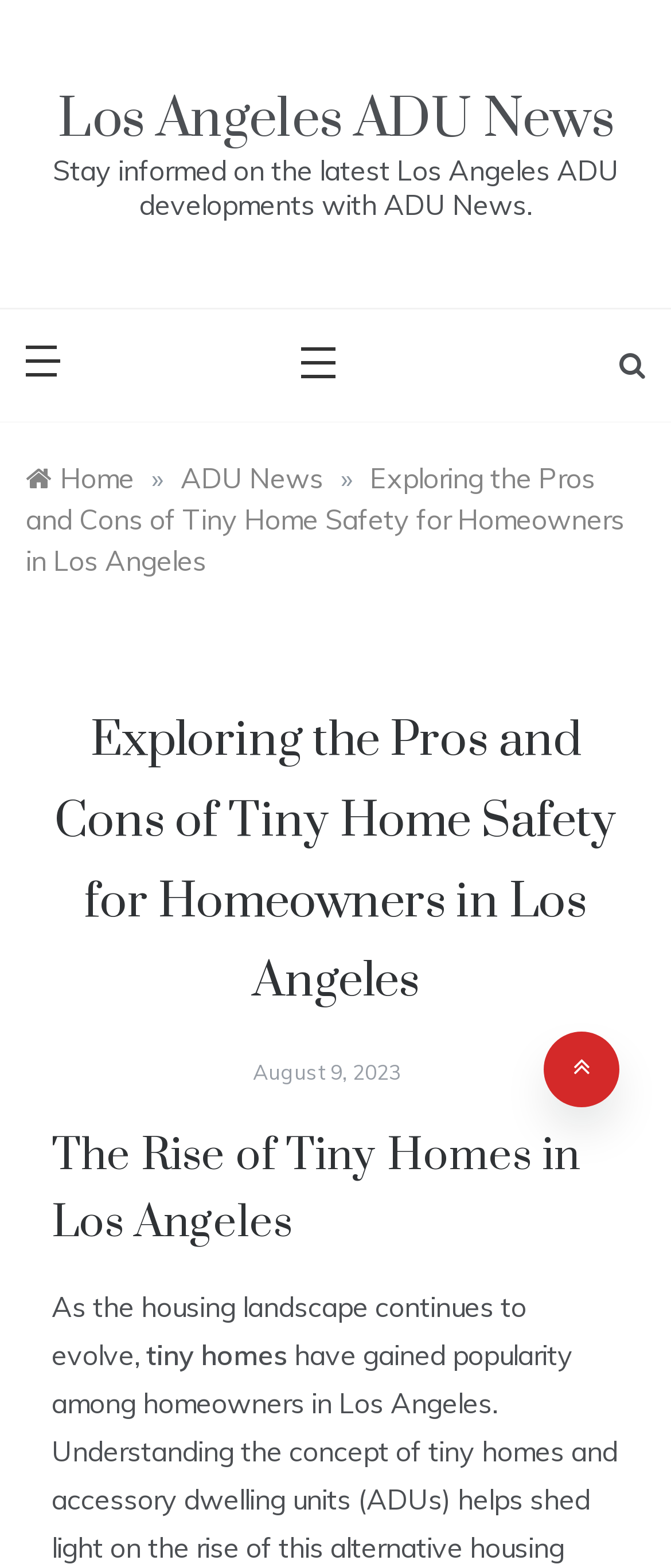Create a detailed narrative of the webpage’s visual and textual elements.

The webpage is about exploring the pros and cons of tiny home safety for homeowners in Los Angeles. At the top, there is a heading "Los Angeles ADU News" with a link to the same title. Below it, there is a brief description "Stay informed on the latest Los Angeles ADU developments with ADU News." 

On the top left, there are two buttons, one on the left and the other on the right. Below these buttons, there is a navigation section with breadcrumbs, which includes links to "Home" and "ADU News", separated by a "»" symbol. The title of the article "Exploring the Pros and Cons of Tiny Home Safety for Homeowners in Los Angeles" is located below the breadcrumbs.

The main content of the webpage is divided into sections. The first section has a heading "Exploring the Pros and Cons of Tiny Home Safety for Homeowners in Los Angeles". Below it, there is a link to the date "August 9, 2023". The next section has a heading "The Rise of Tiny Homes in Los Angeles", followed by two paragraphs of text. The first paragraph starts with "As the housing landscape continues to evolve," and the second paragraph highlights the phrase "tiny homes".

On the right side of the webpage, near the bottom, there is a link with an icon.